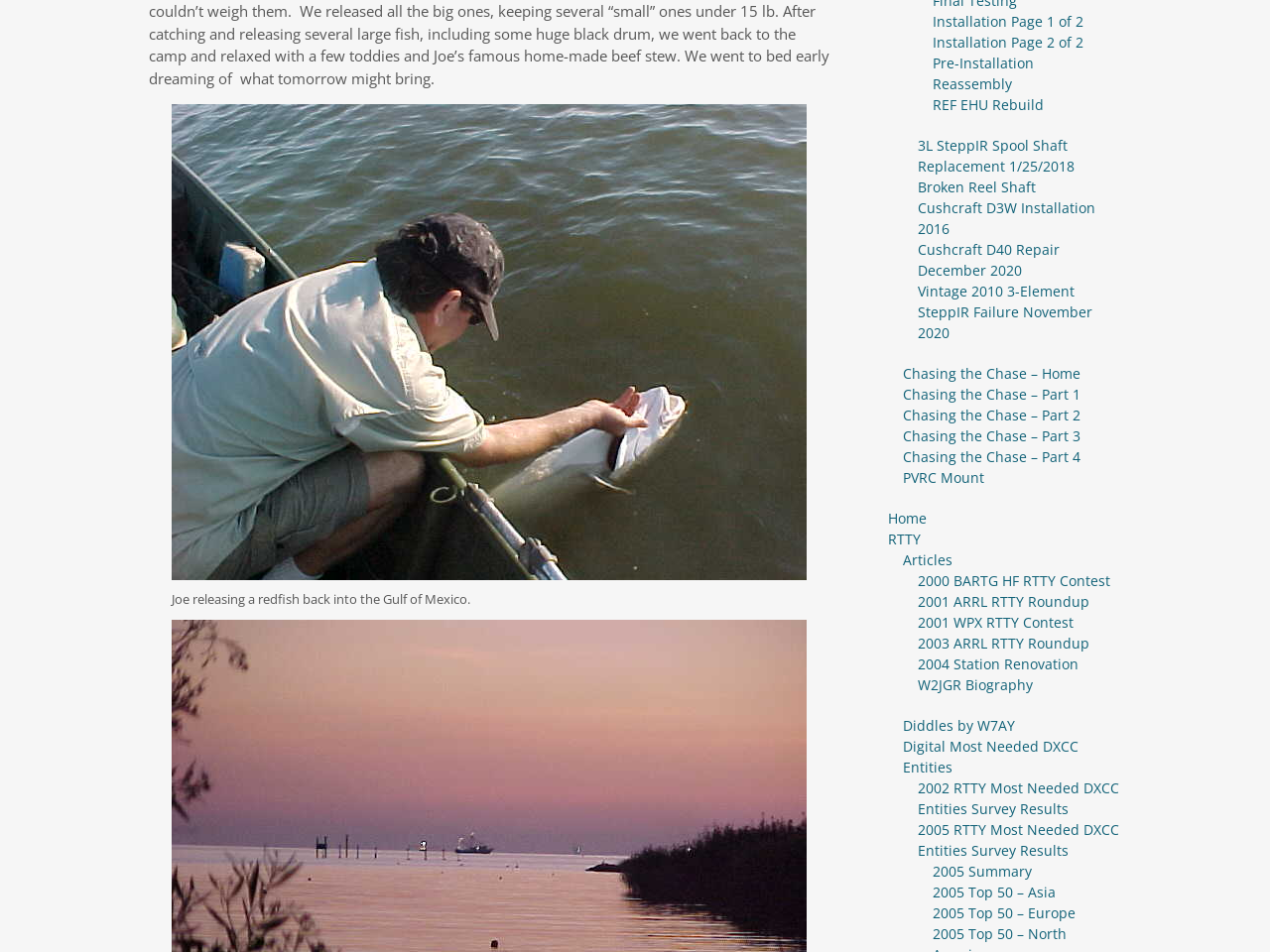Provide a one-word or short-phrase answer to the question:
What is the topic of the image?

Redfish